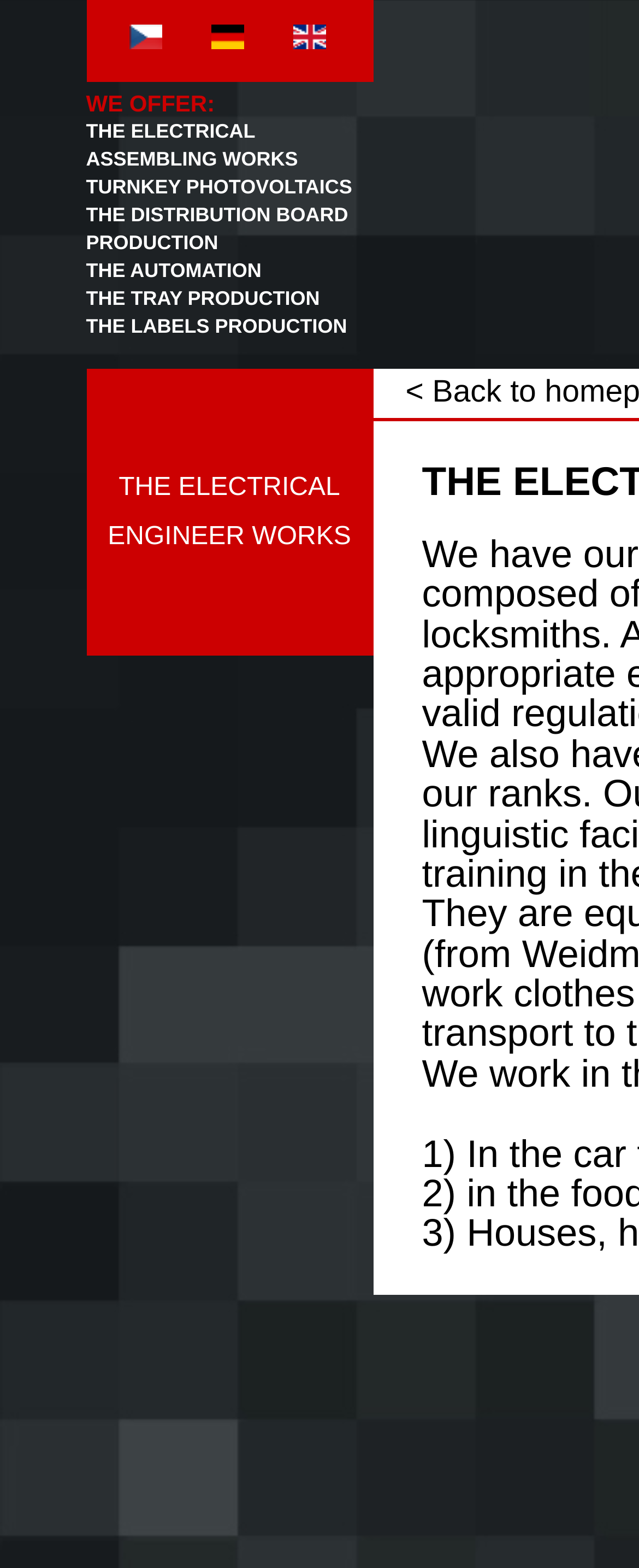What is the main occupation of the company?
Could you answer the question in a detailed manner, providing as much information as possible?

The main occupation of the company is obtained from the static text element 'THE ELECTRICAL ENGINEER WORKS' located at coordinates [0.169, 0.302, 0.549, 0.351].